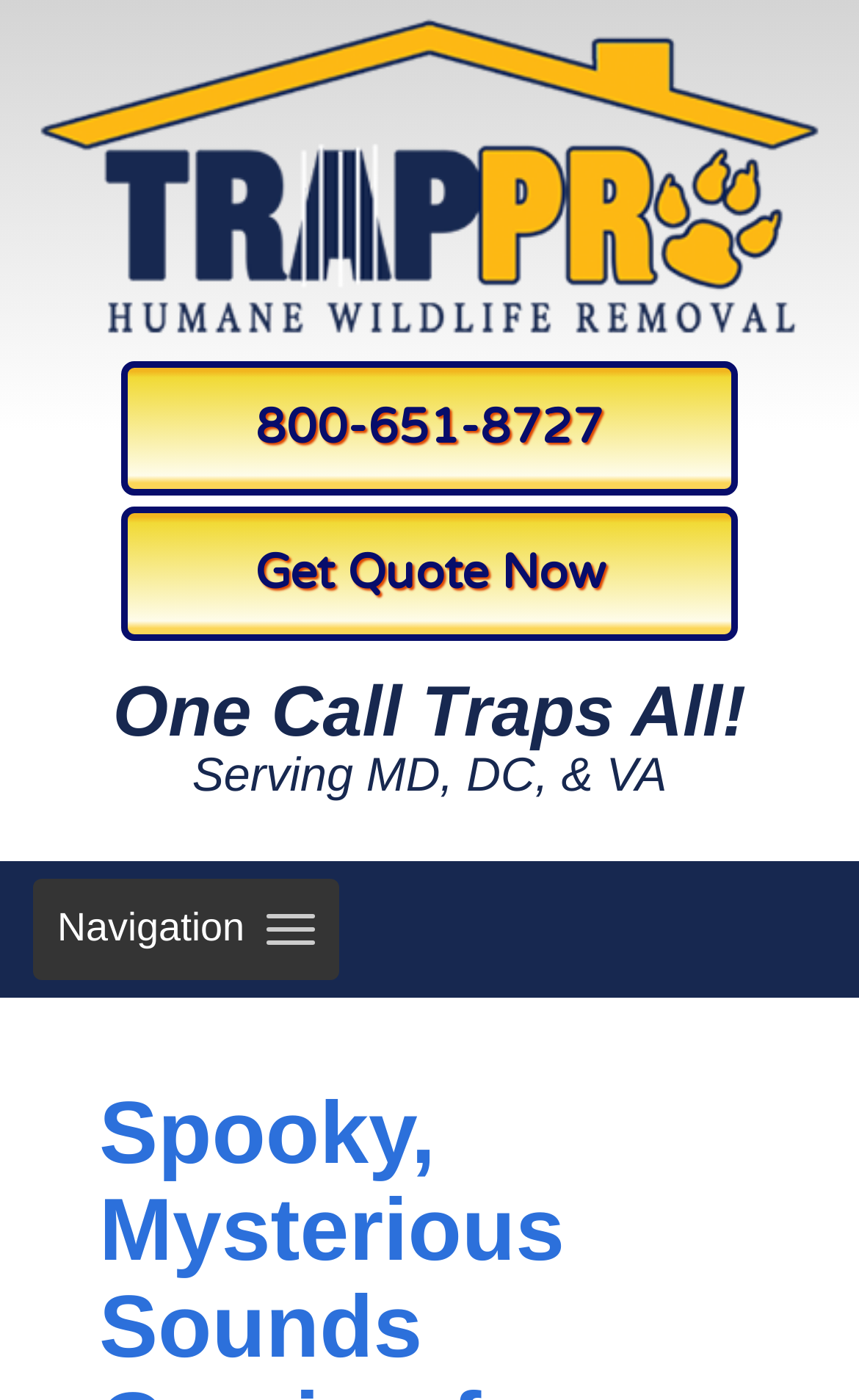Locate the UI element described as follows: "Resources". Return the bounding box coordinates as four float numbers between 0 and 1 in the order [left, top, right, bottom].

None